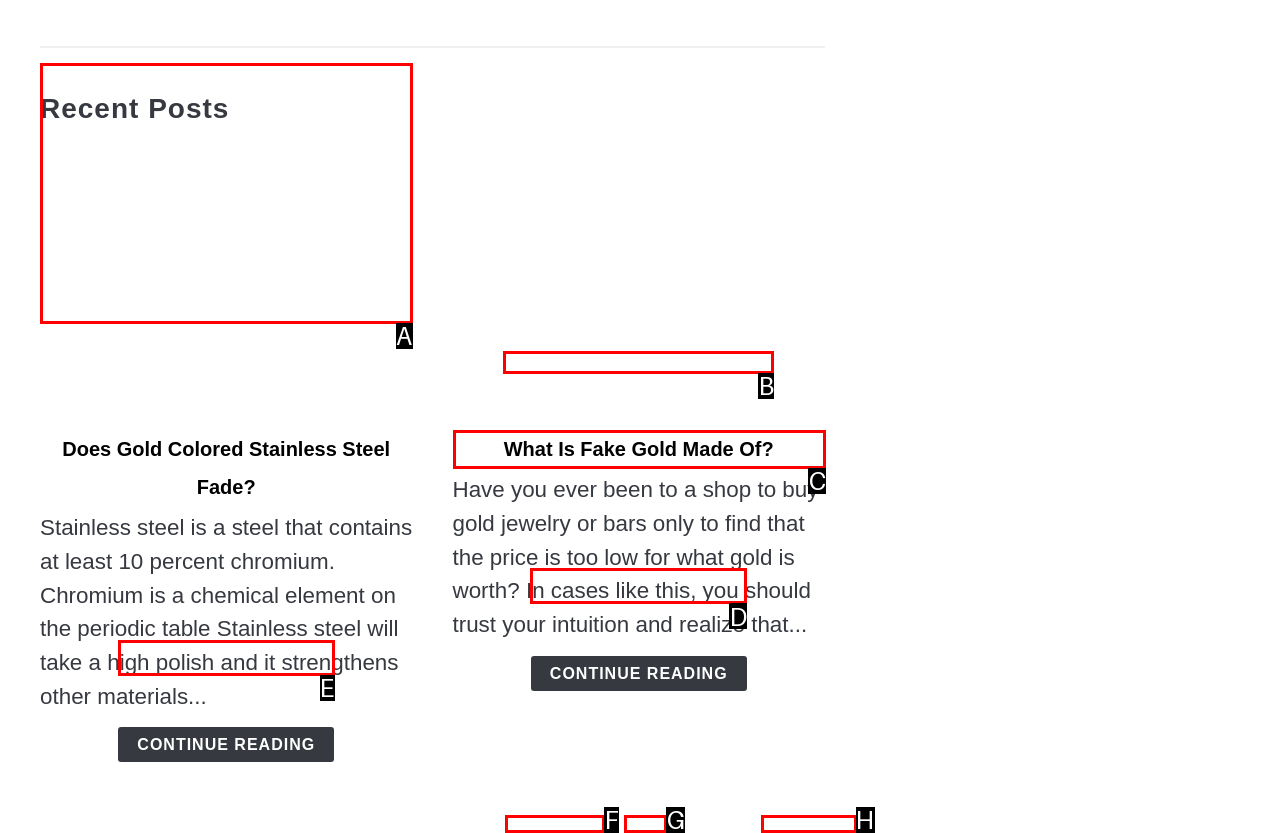Point out the HTML element I should click to achieve the following task: View the article about what is fake gold made of Provide the letter of the selected option from the choices.

C